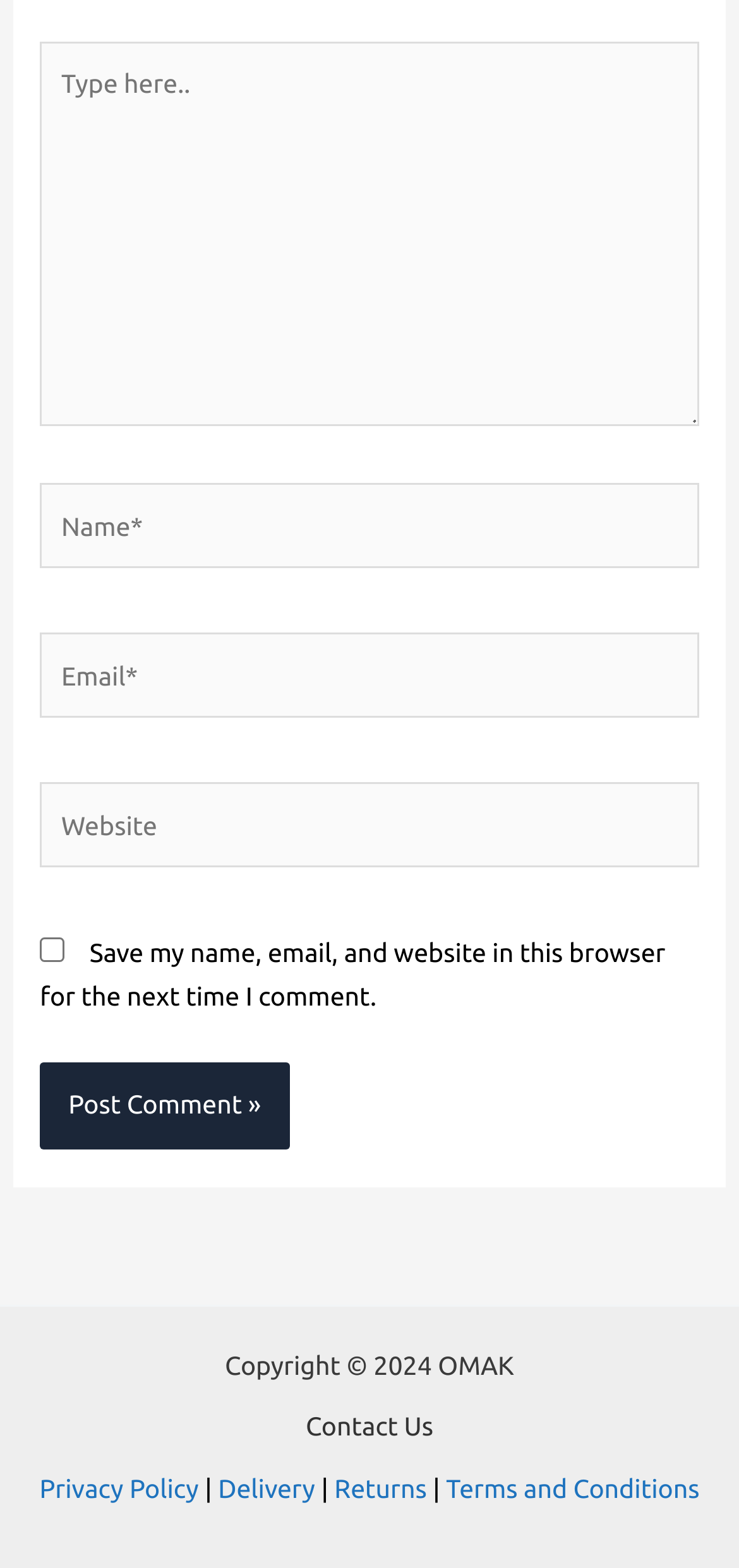Pinpoint the bounding box coordinates of the clickable element needed to complete the instruction: "Check the save my information checkbox". The coordinates should be provided as four float numbers between 0 and 1: [left, top, right, bottom].

[0.054, 0.598, 0.087, 0.614]